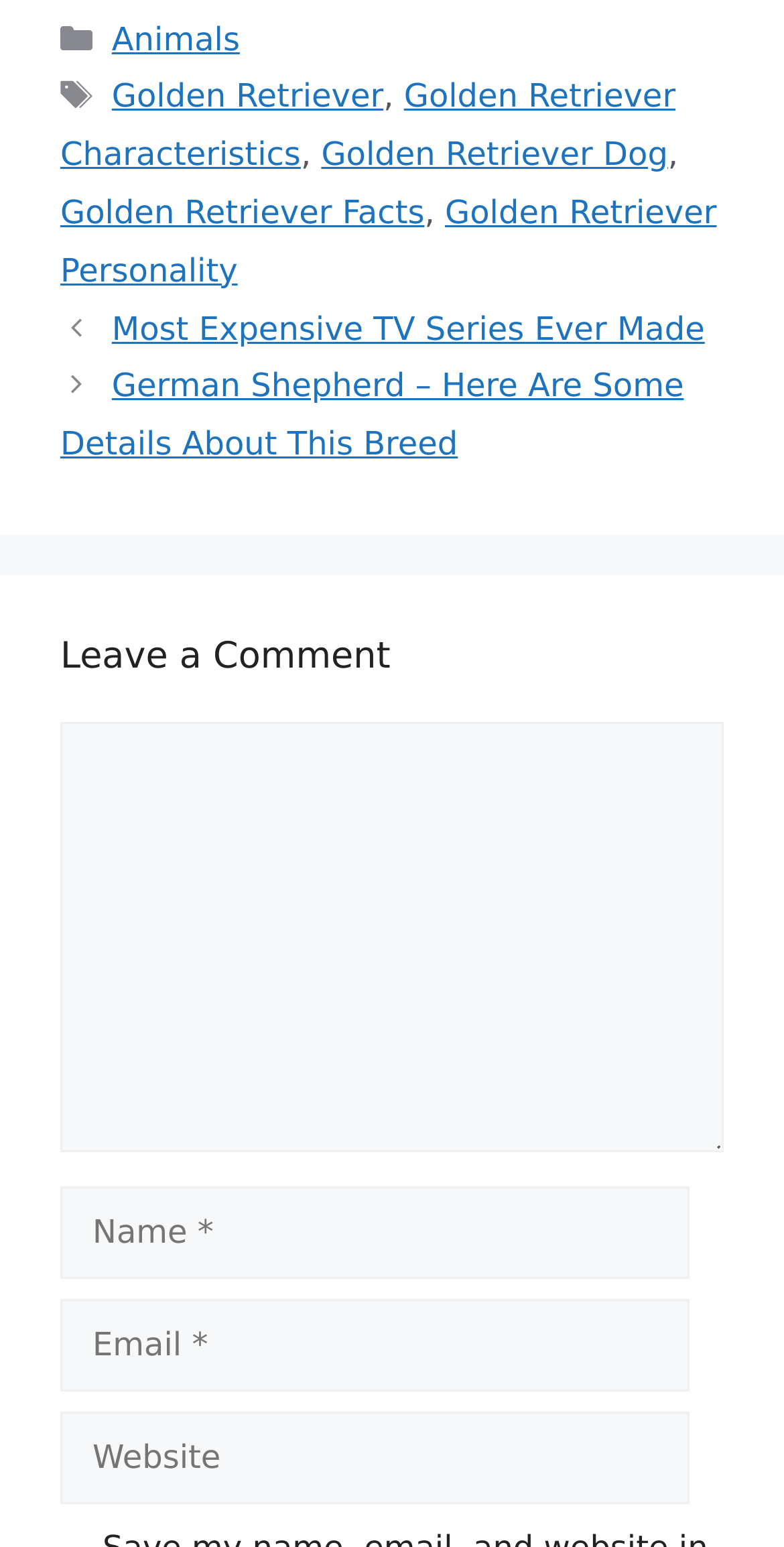Determine the bounding box coordinates of the element that should be clicked to execute the following command: "Click on the 'Most Expensive TV Series Ever Made' post".

[0.143, 0.2, 0.899, 0.224]